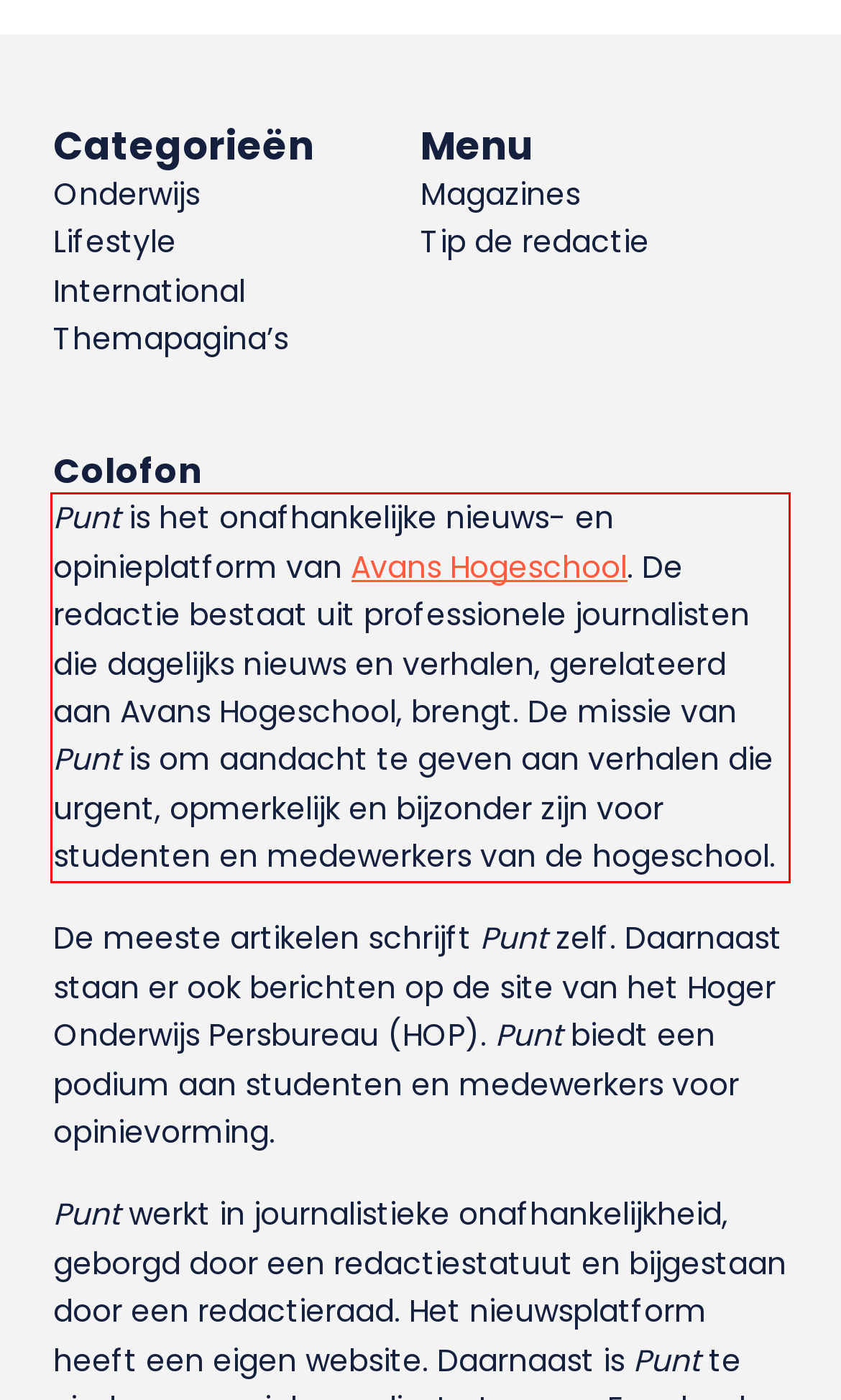Using the webpage screenshot, recognize and capture the text within the red bounding box.

Punt is het onafhankelijke nieuws- en opinieplatform van Avans Hogeschool. De redactie bestaat uit professionele journalisten die dagelijks nieuws en verhalen, gerelateerd aan Avans Hogeschool, brengt. De missie van Punt is om aandacht te geven aan verhalen die urgent, opmerkelijk en bijzonder zijn voor studenten en medewerkers van de hogeschool.